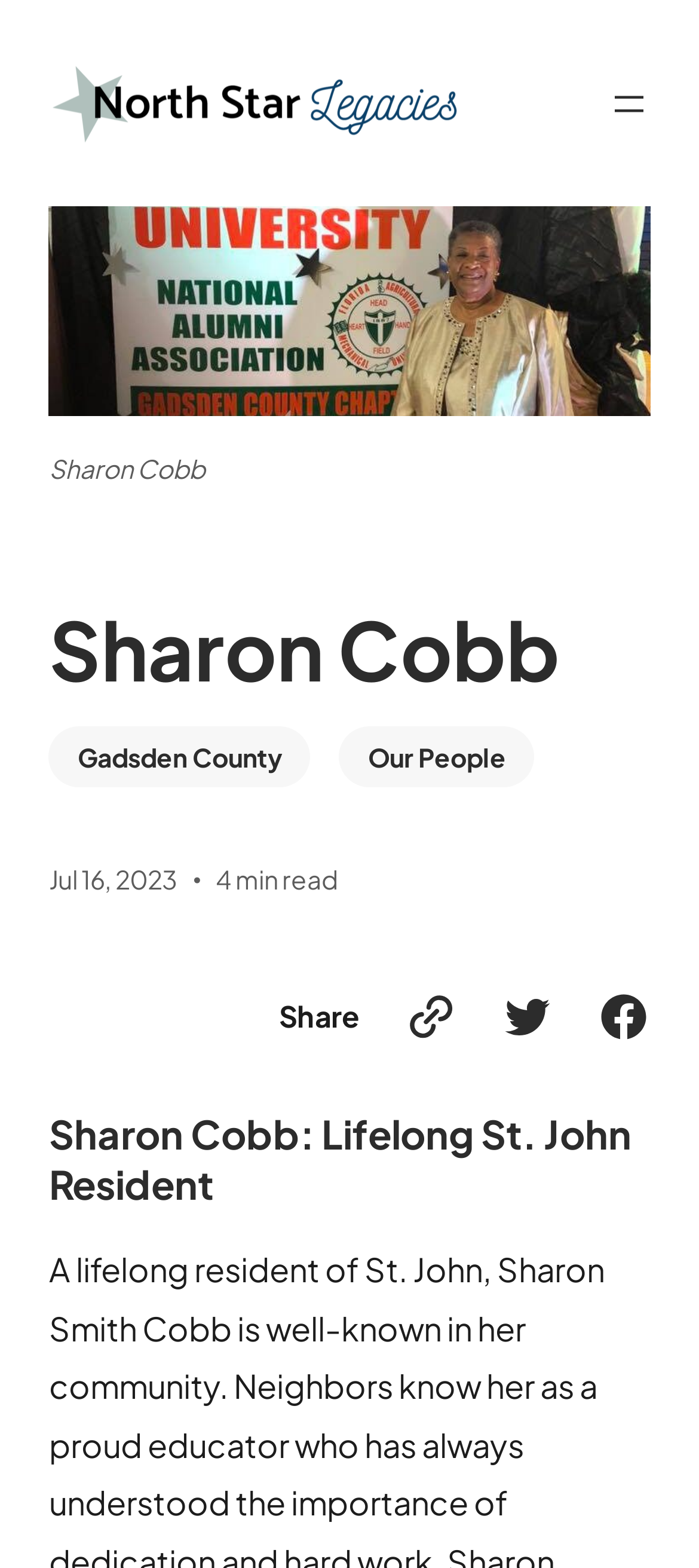What is the date mentioned on the webpage?
Please provide a full and detailed response to the question.

I found the date 'Jul 16, 2023' in the StaticText element with bounding box coordinates [0.07, 0.55, 0.255, 0.571].